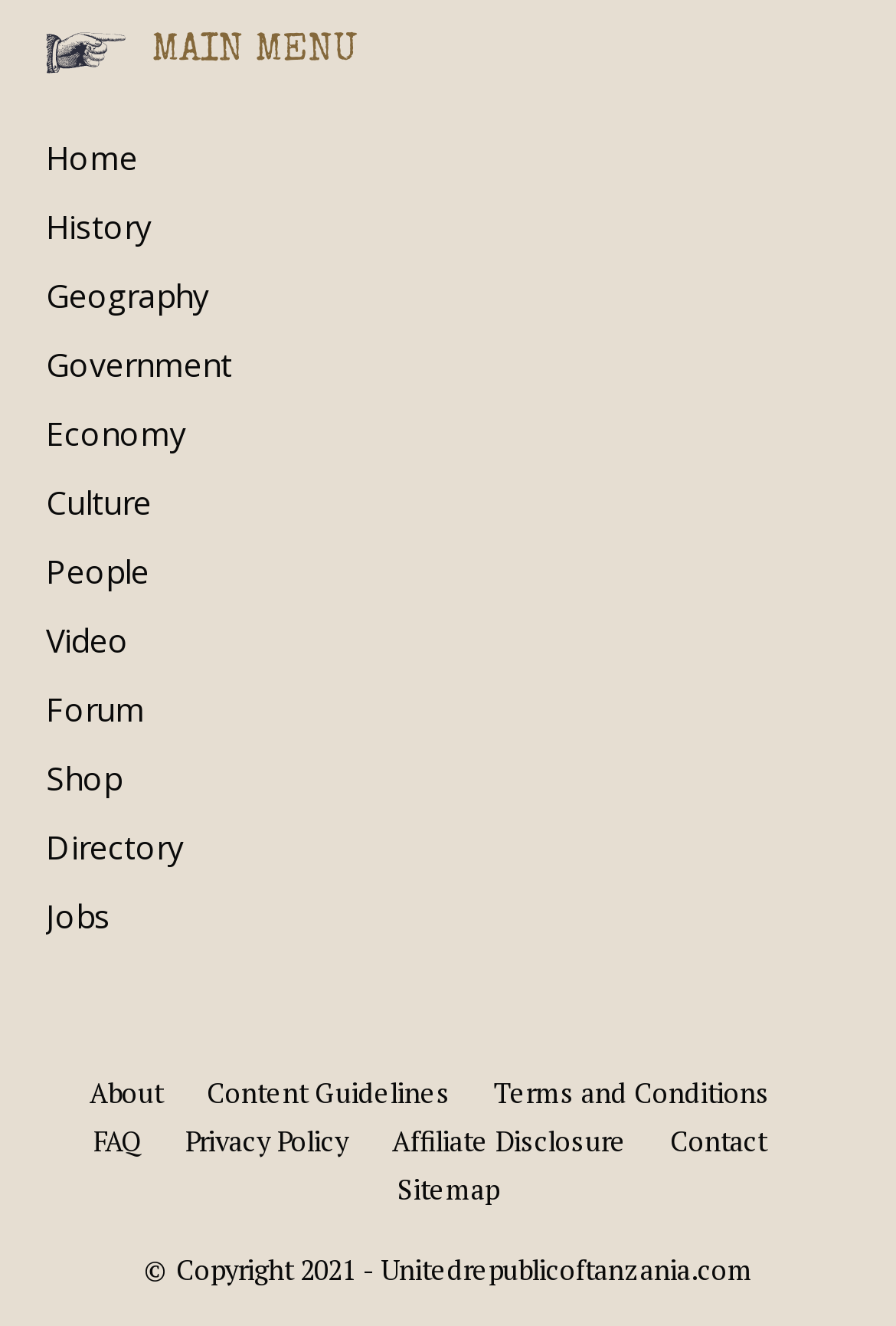What is the main menu category?
Look at the image and respond with a one-word or short phrase answer.

Home